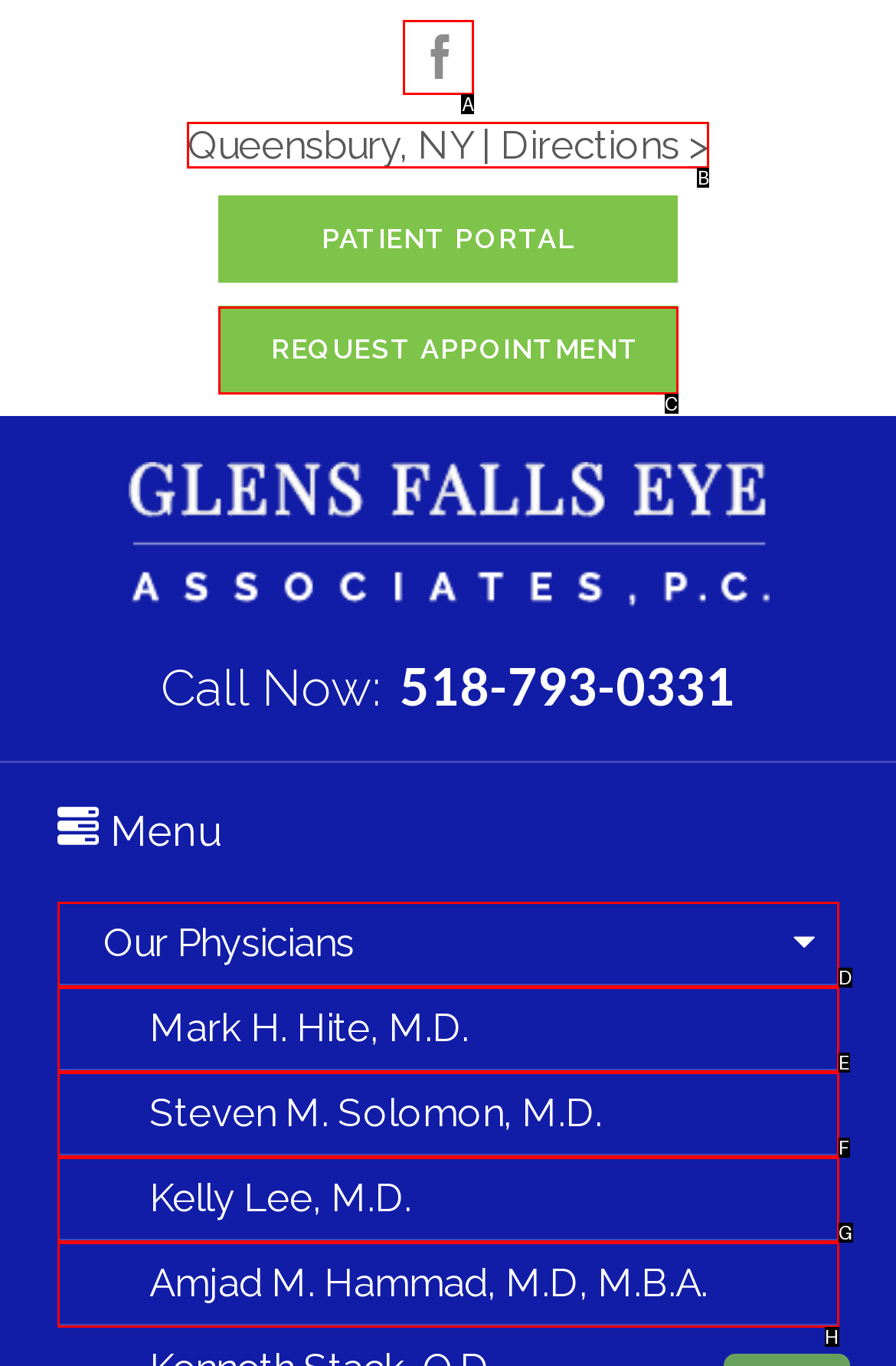Point out the UI element to be clicked for this instruction: Open Facebook page. Provide the answer as the letter of the chosen element.

A